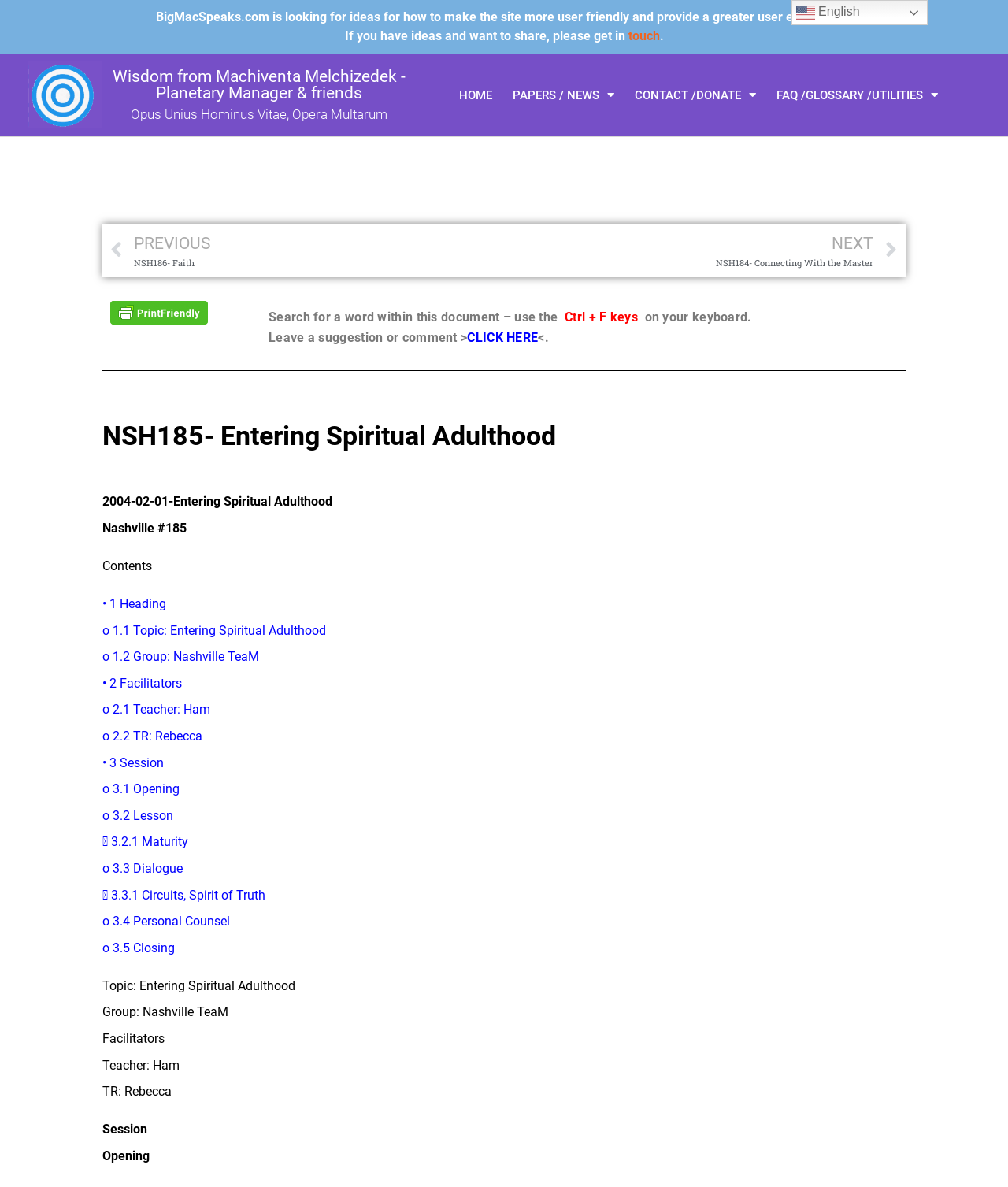Please identify the bounding box coordinates of the region to click in order to complete the task: "Click on 'CLICK HERE'". The coordinates must be four float numbers between 0 and 1, specified as [left, top, right, bottom].

[0.464, 0.278, 0.534, 0.291]